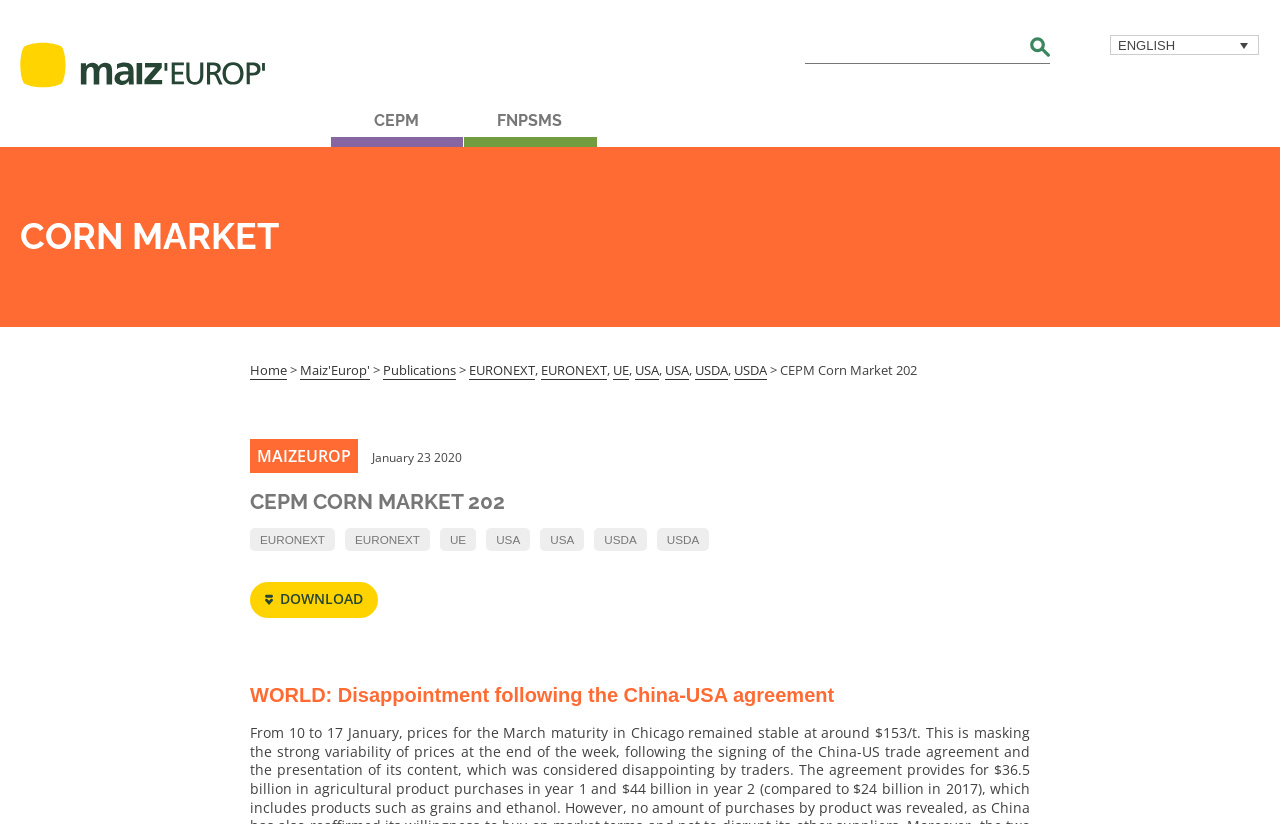Please identify the bounding box coordinates of the element that needs to be clicked to perform the following instruction: "Go to CEPM".

[0.258, 0.136, 0.362, 0.178]